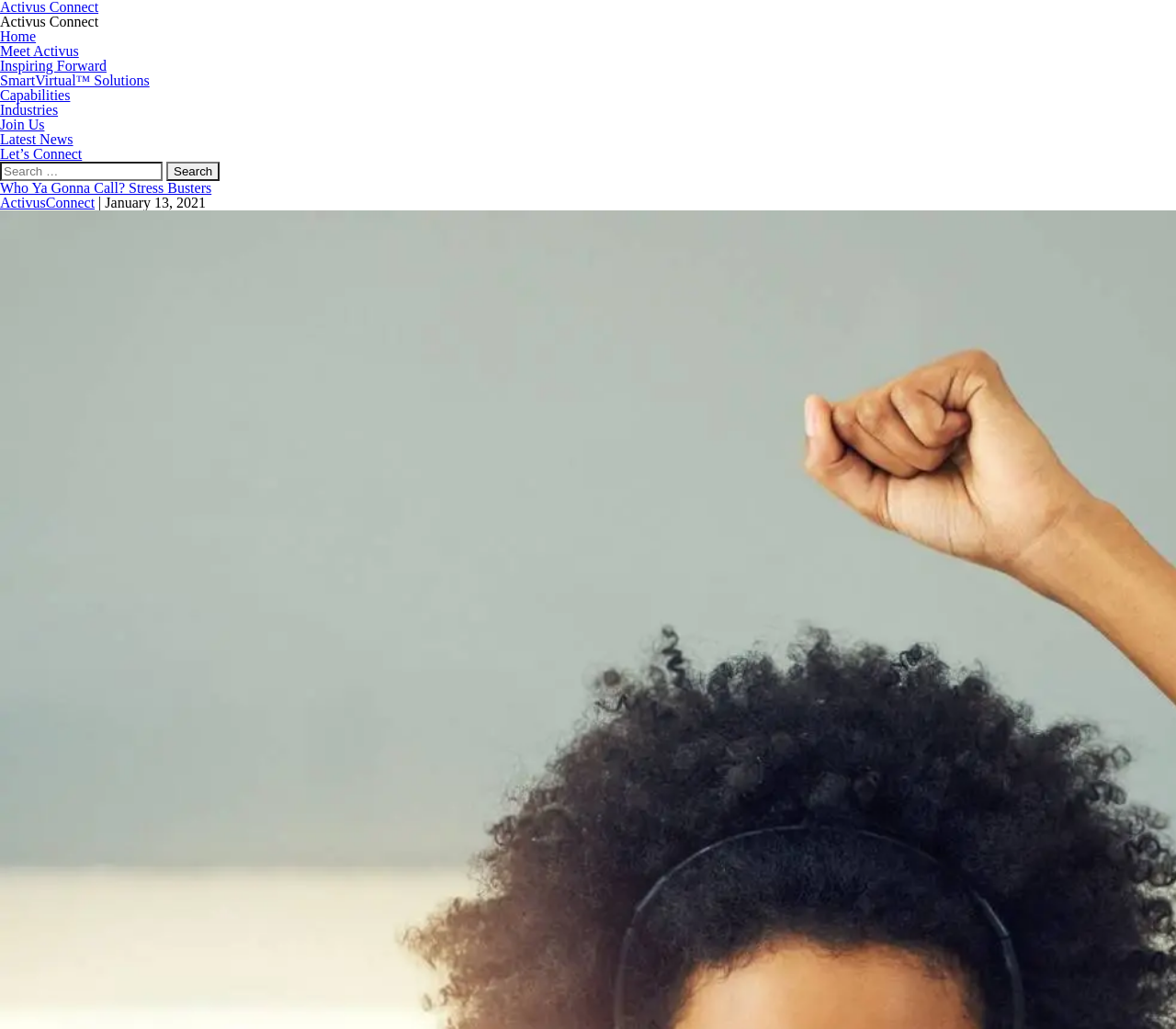Please provide a comprehensive answer to the question below using the information from the image: What is the separator used between the company name and the date?

The separator used between the company name and the date is a vertical bar '|'. This separator is used to separate the company name 'ActivusConnect' and the date 'January 13, 2021' in the header section of the webpage.